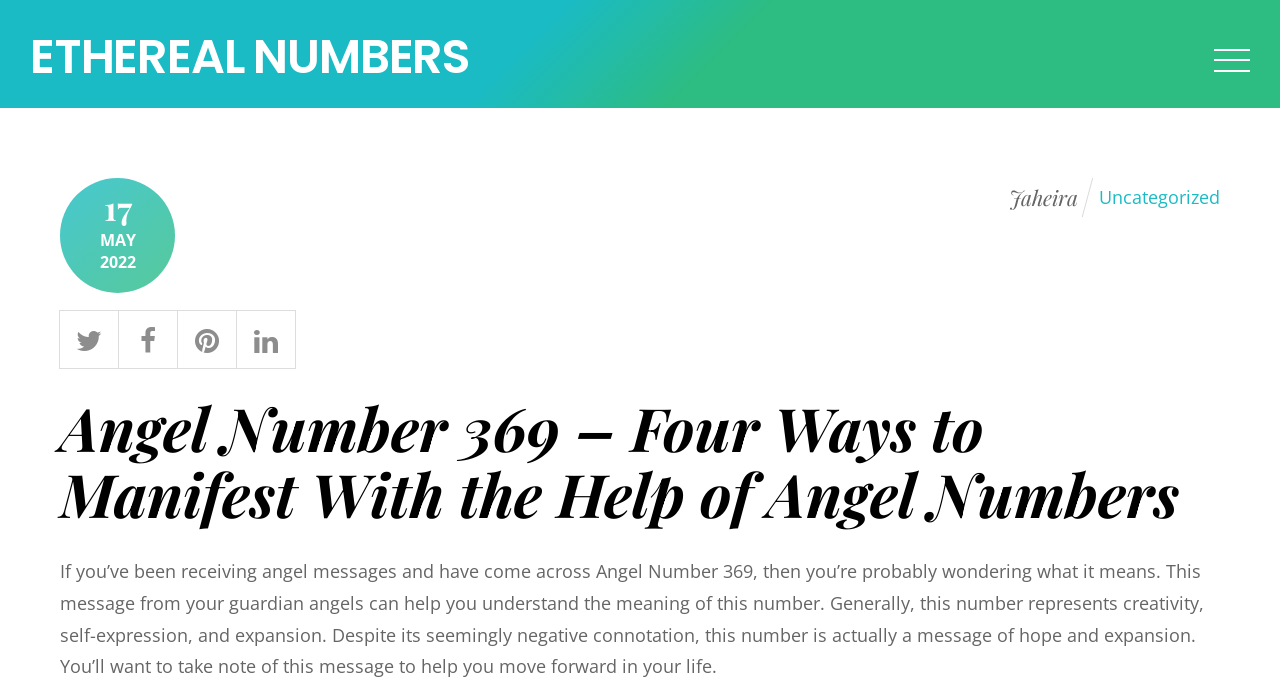Determine the bounding box coordinates of the clickable region to carry out the instruction: "learn more about Angel Number 369".

[0.047, 0.57, 0.921, 0.784]